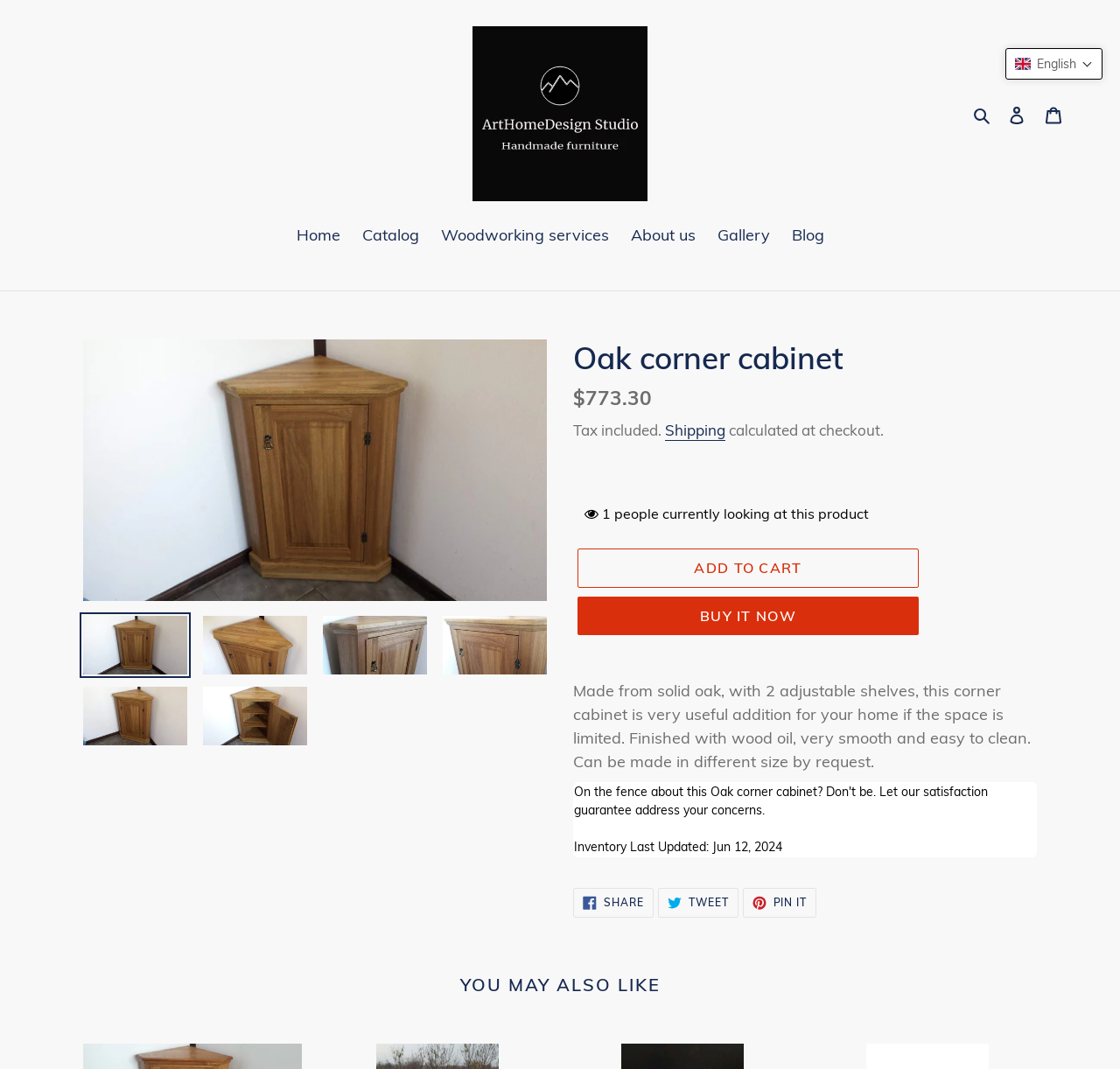Locate the bounding box coordinates of the area to click to fulfill this instruction: "Log in to your account". The bounding box should be presented as four float numbers between 0 and 1, in the order [left, top, right, bottom].

[0.891, 0.087, 0.924, 0.126]